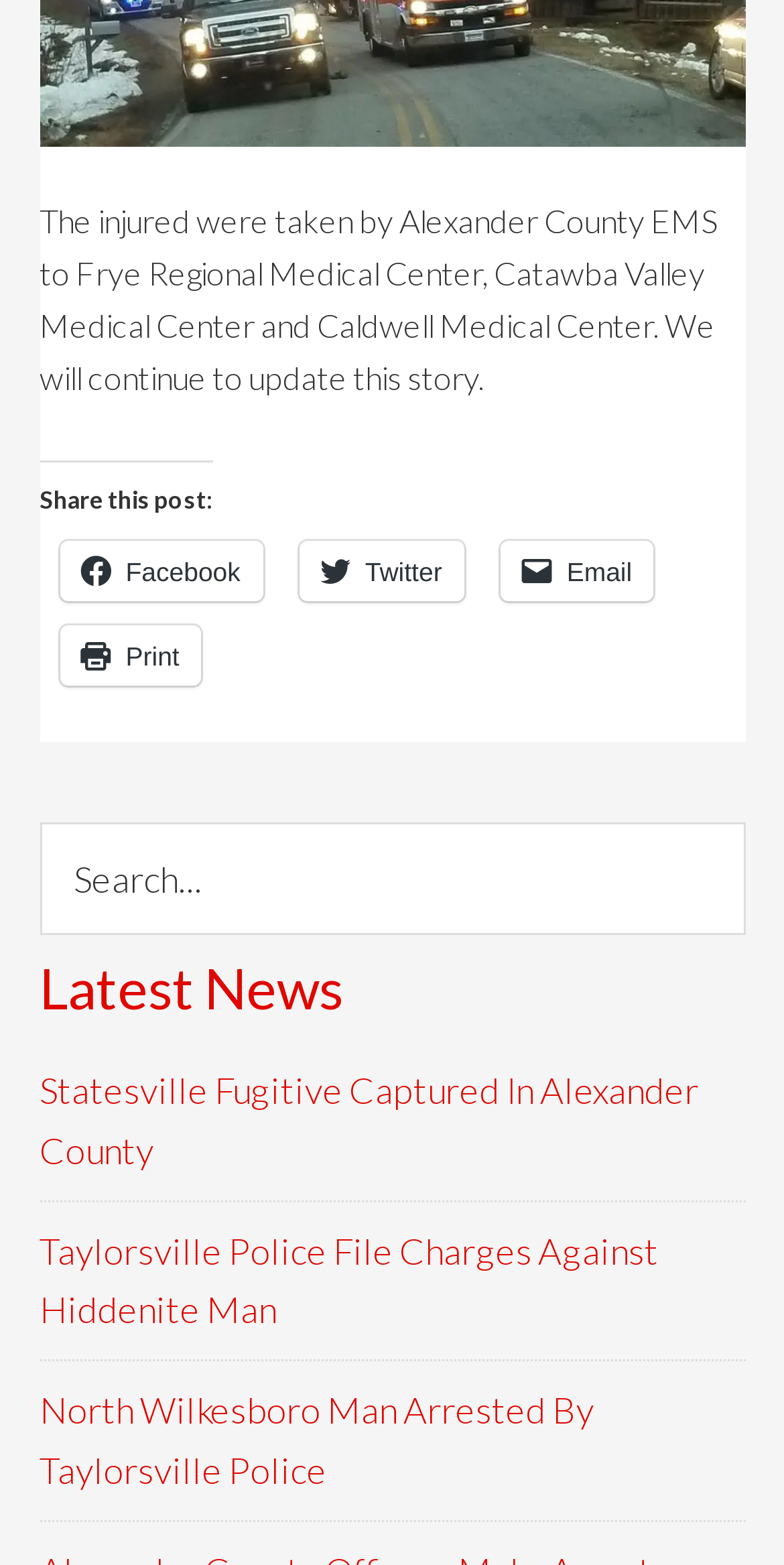Show the bounding box coordinates for the HTML element as described: "name="s" placeholder="Search..."".

[0.05, 0.525, 0.95, 0.597]